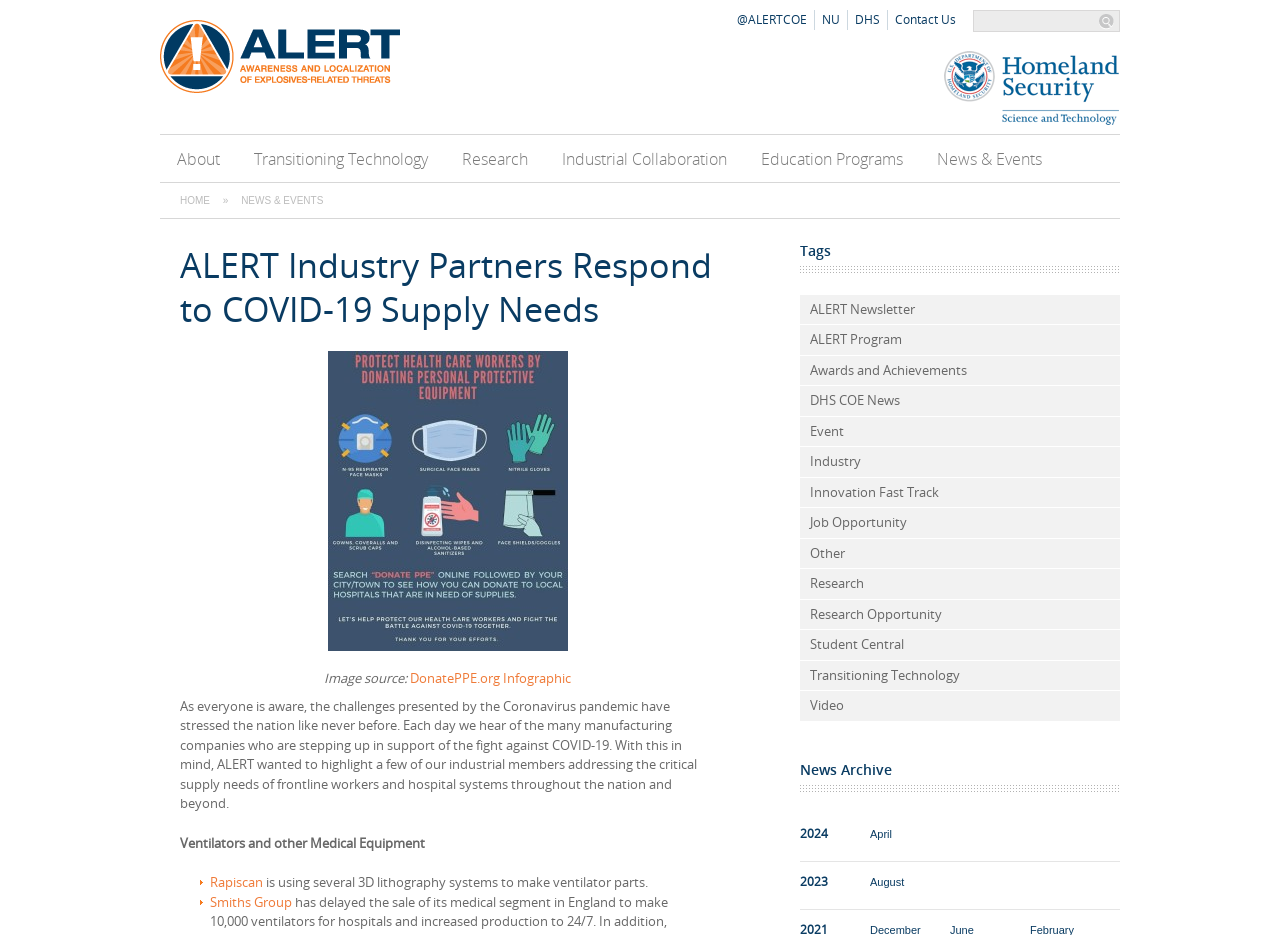Find the bounding box coordinates of the clickable element required to execute the following instruction: "Learn about ALERT industry partners responding to COVID-19 supply needs". Provide the coordinates as four float numbers between 0 and 1, i.e., [left, top, right, bottom].

[0.141, 0.26, 0.559, 0.354]